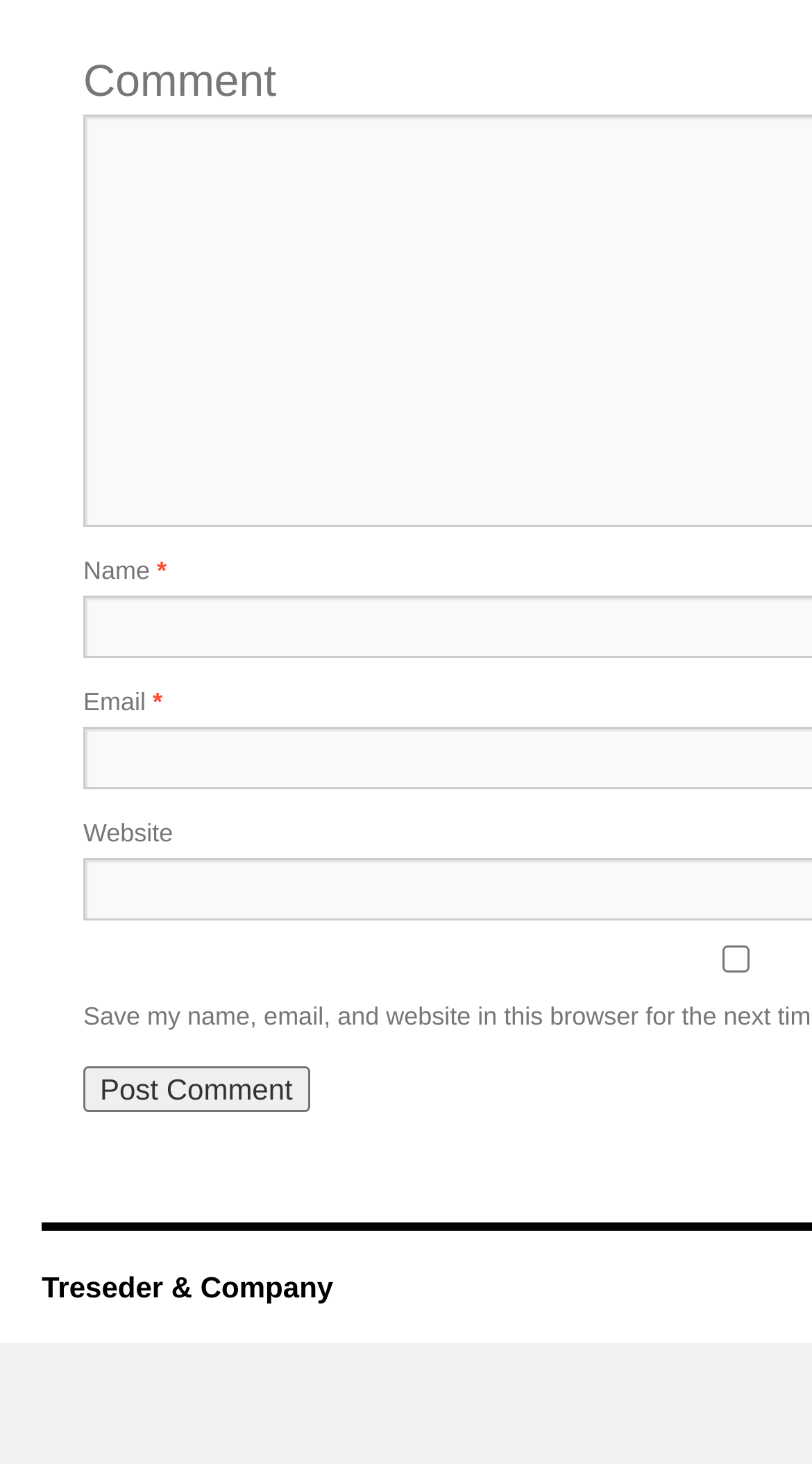What is the purpose of the button at the bottom?
Please use the visual content to give a single word or phrase answer.

Post Comment